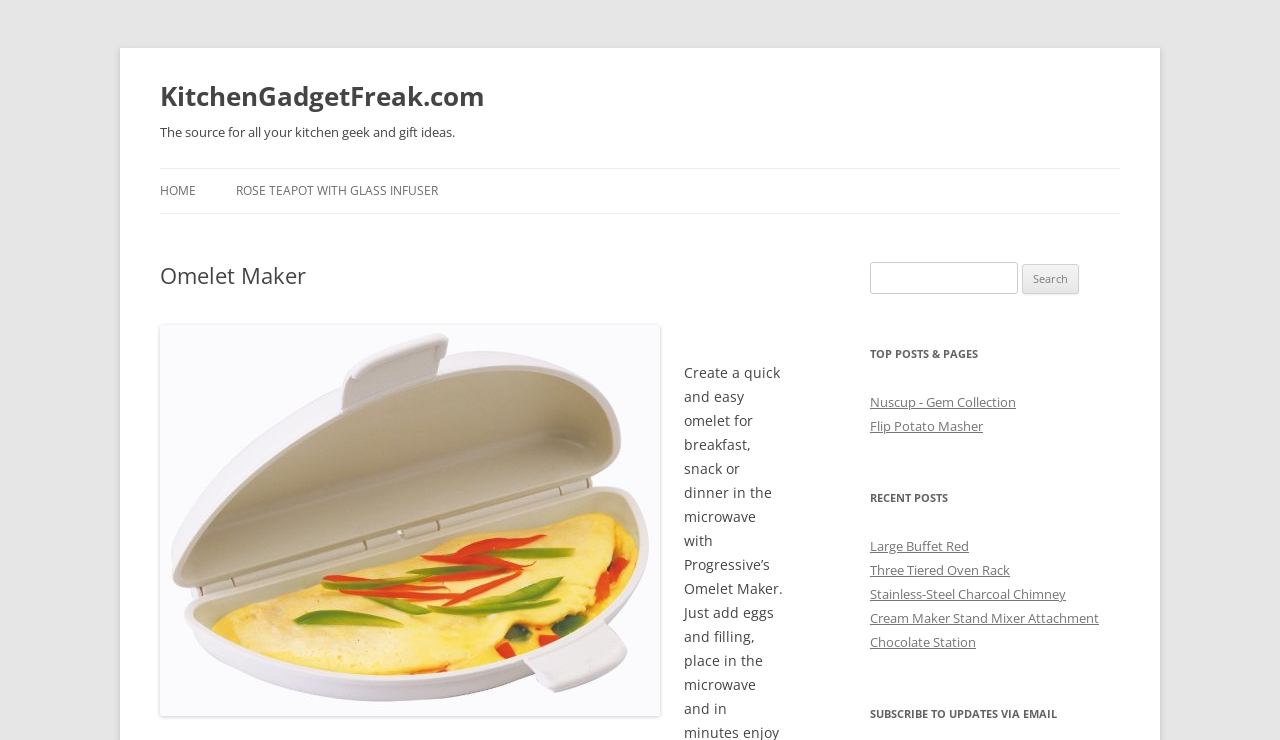Analyze the image and provide a detailed answer to the question: What is the purpose of the search bar?

The search bar is located in the top-right corner of the webpage, and it has a label 'Search for:' and a textbox to input search queries. This suggests that the purpose of the search bar is to search for content on the website.